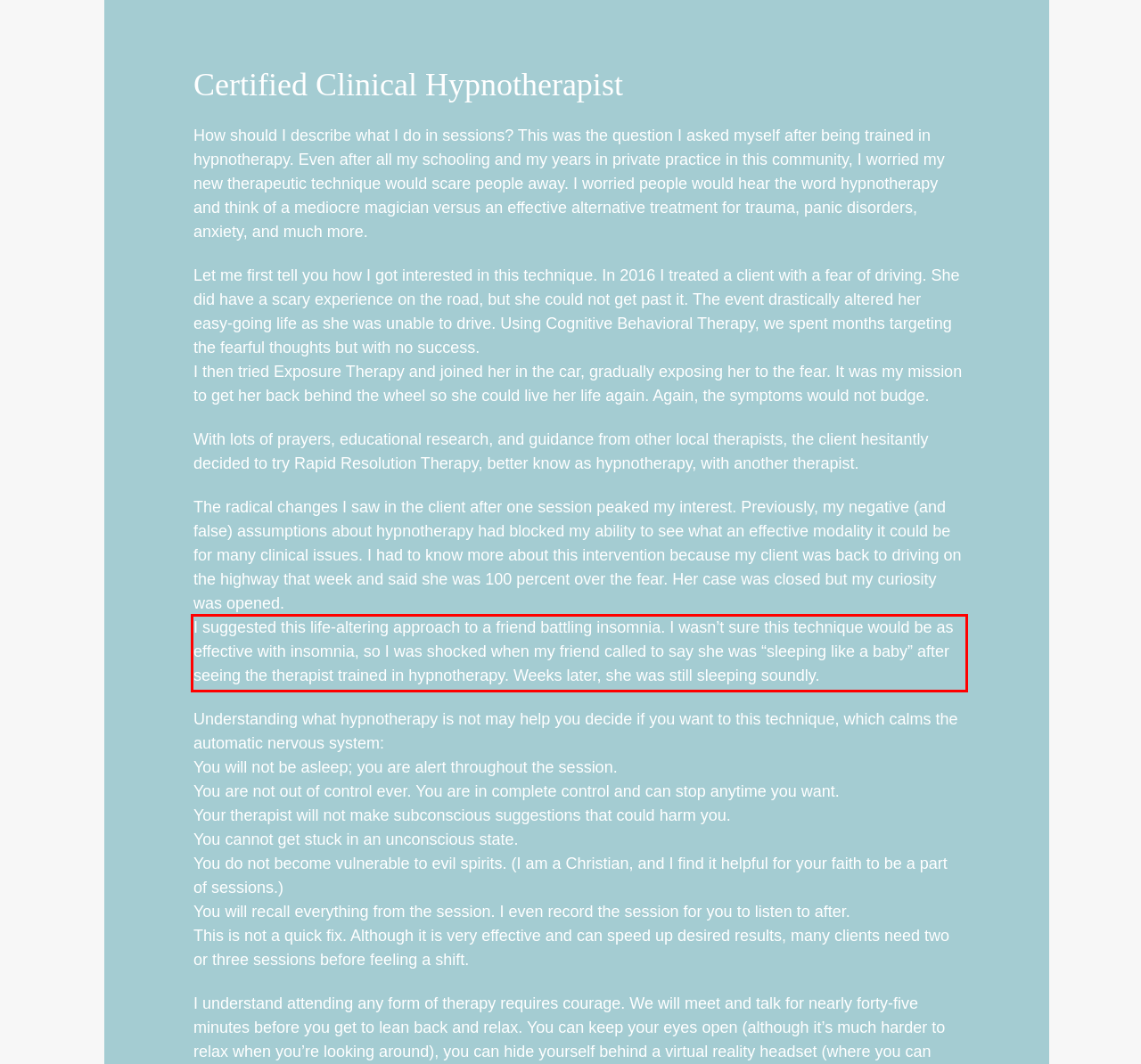Identify and transcribe the text content enclosed by the red bounding box in the given screenshot.

I suggested this life-altering approach to a friend battling insomnia. I wasn’t sure this technique would be as effective with insomnia, so I was shocked when my friend called to say she was “sleeping like a baby” after seeing the therapist trained in hypnotherapy. Weeks later, she was still sleeping soundly.